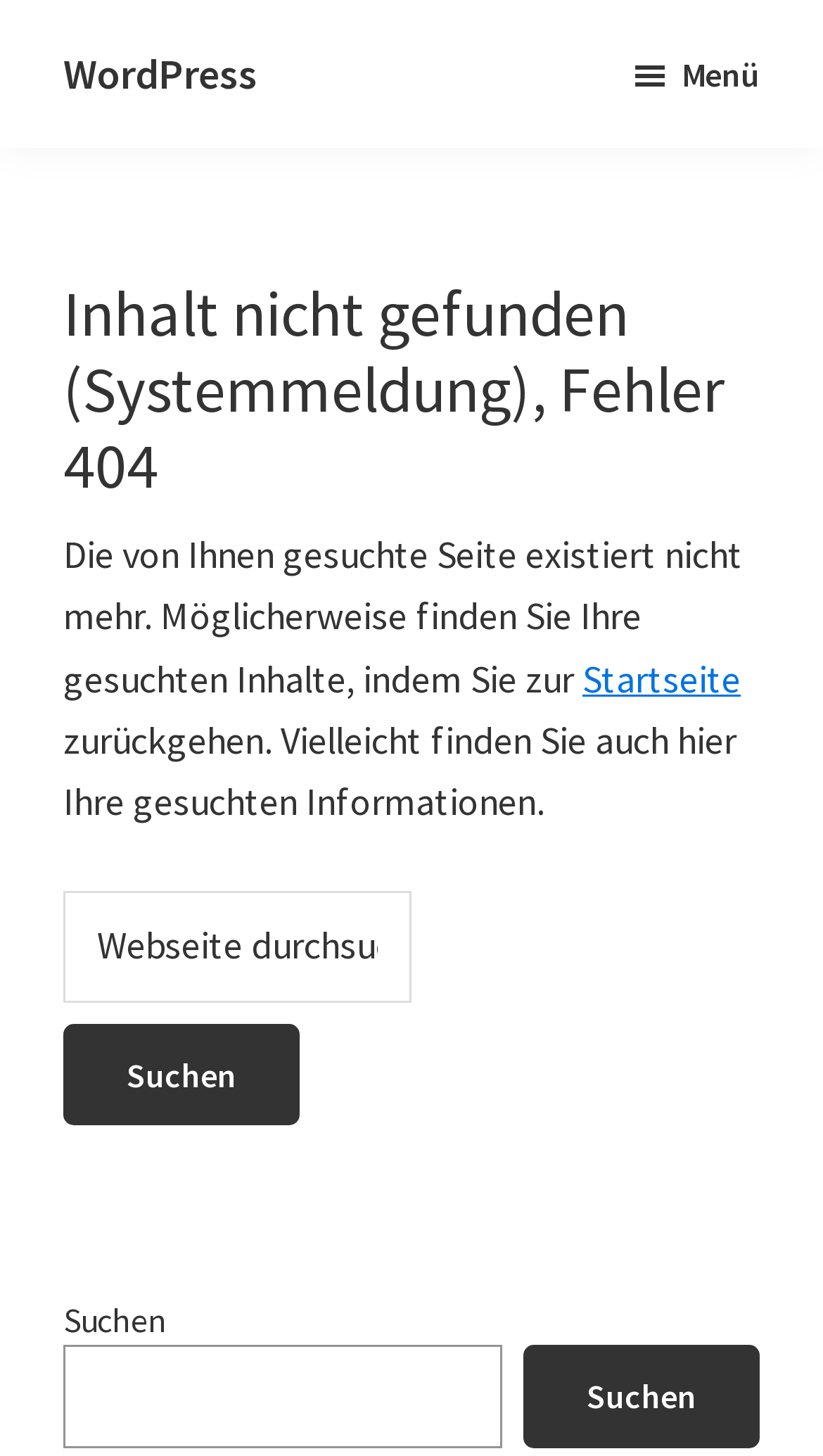Extract the bounding box for the UI element that matches this description: "Accept all".

None